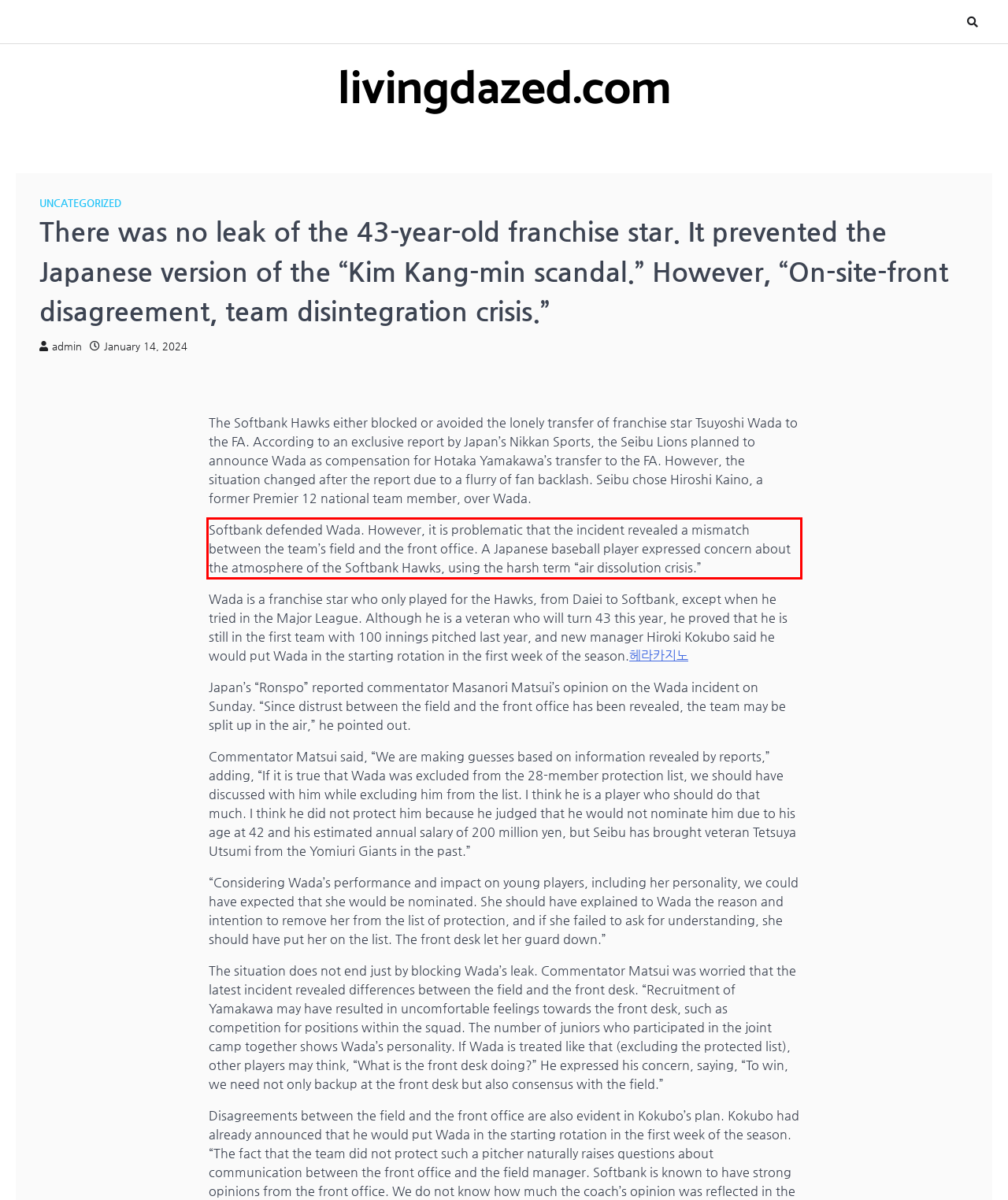Examine the webpage screenshot and use OCR to recognize and output the text within the red bounding box.

Softbank defended Wada. However, it is problematic that the incident revealed a mismatch between the team’s field and the front office. A Japanese baseball player expressed concern about the atmosphere of the Softbank Hawks, using the harsh term “air dissolution crisis.”